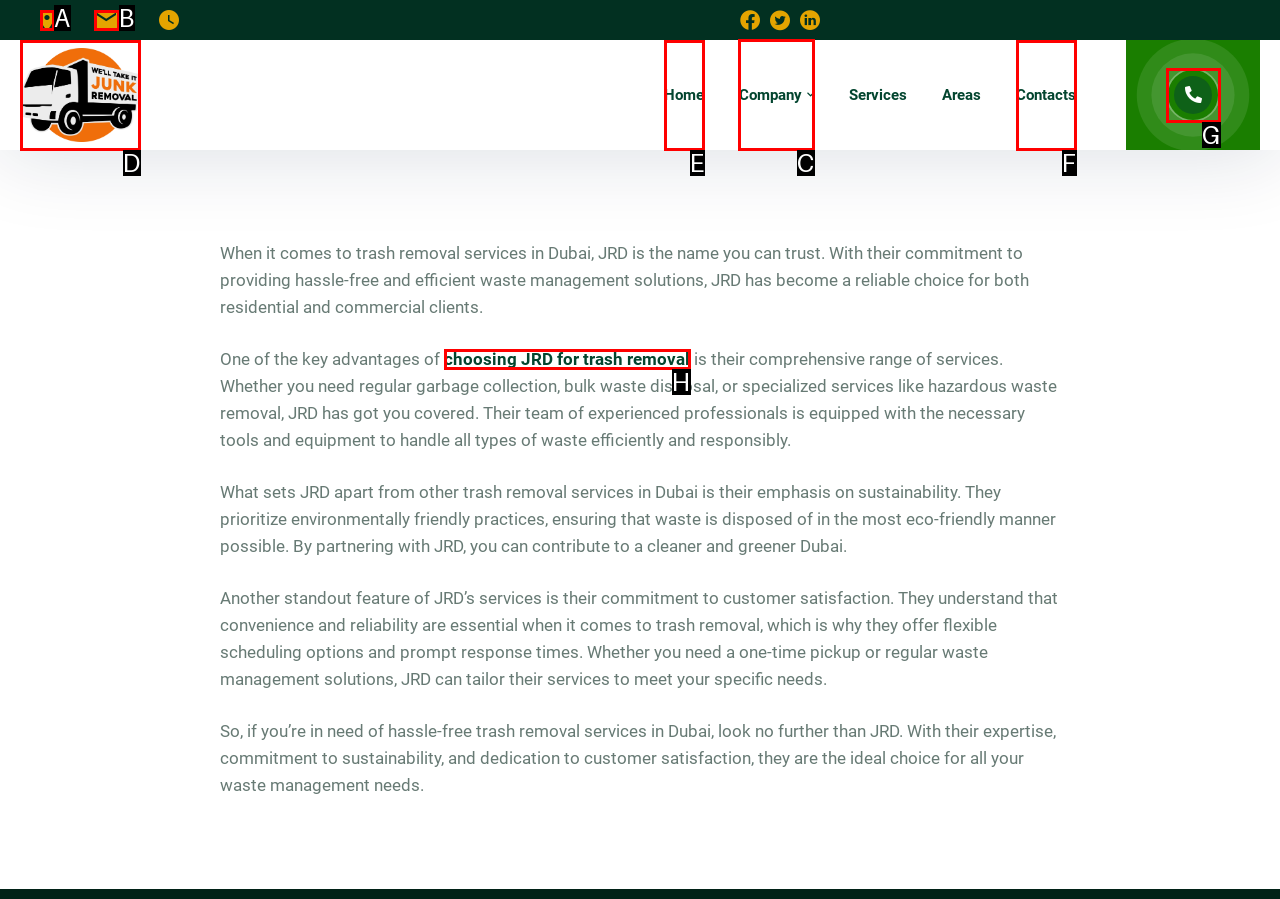To complete the instruction: Learn more about the Company, which HTML element should be clicked?
Respond with the option's letter from the provided choices.

C